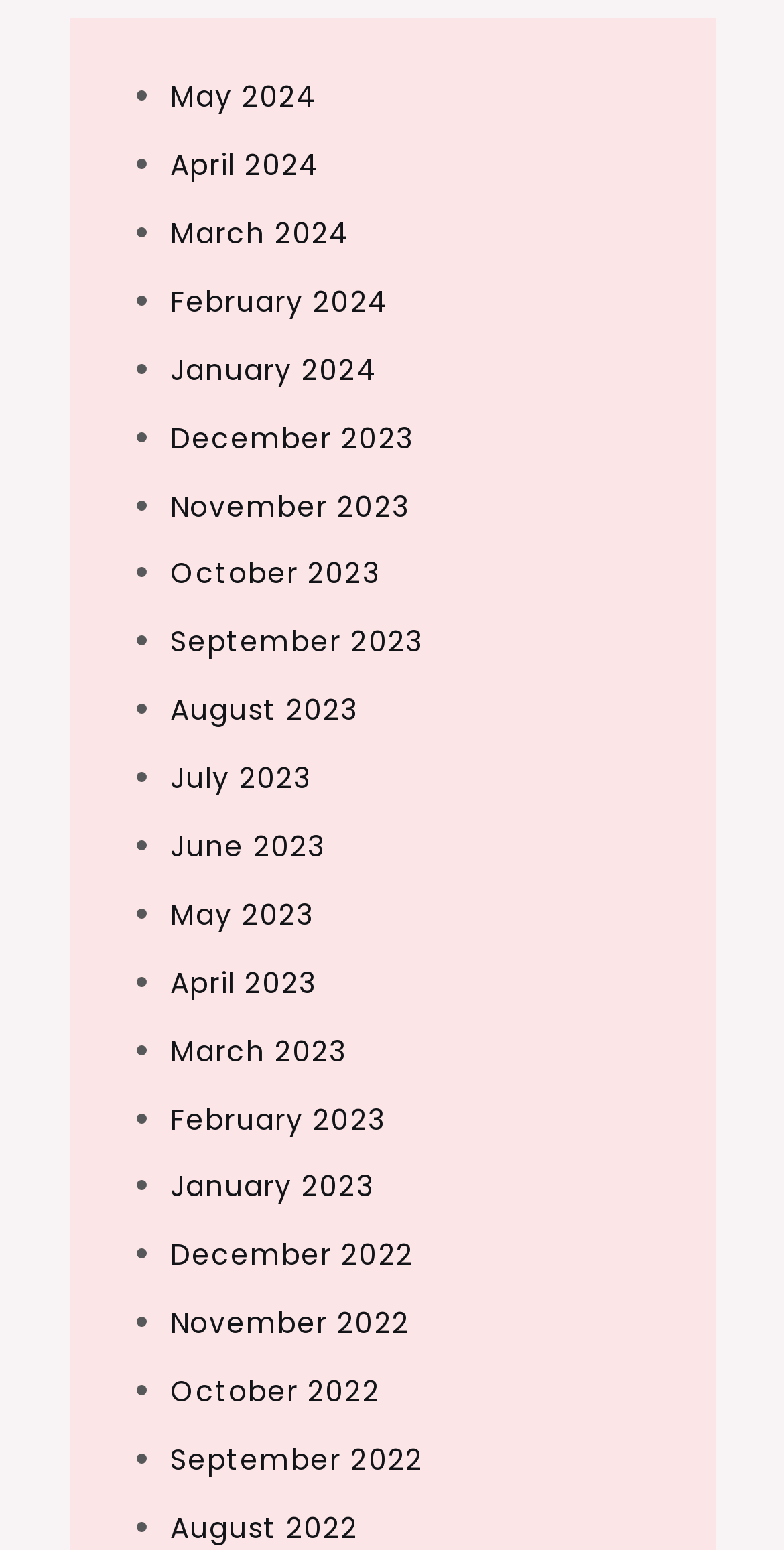Identify the bounding box coordinates of the clickable region required to complete the instruction: "View August 2022". The coordinates should be given as four float numbers within the range of 0 and 1, i.e., [left, top, right, bottom].

[0.217, 0.973, 0.457, 0.999]